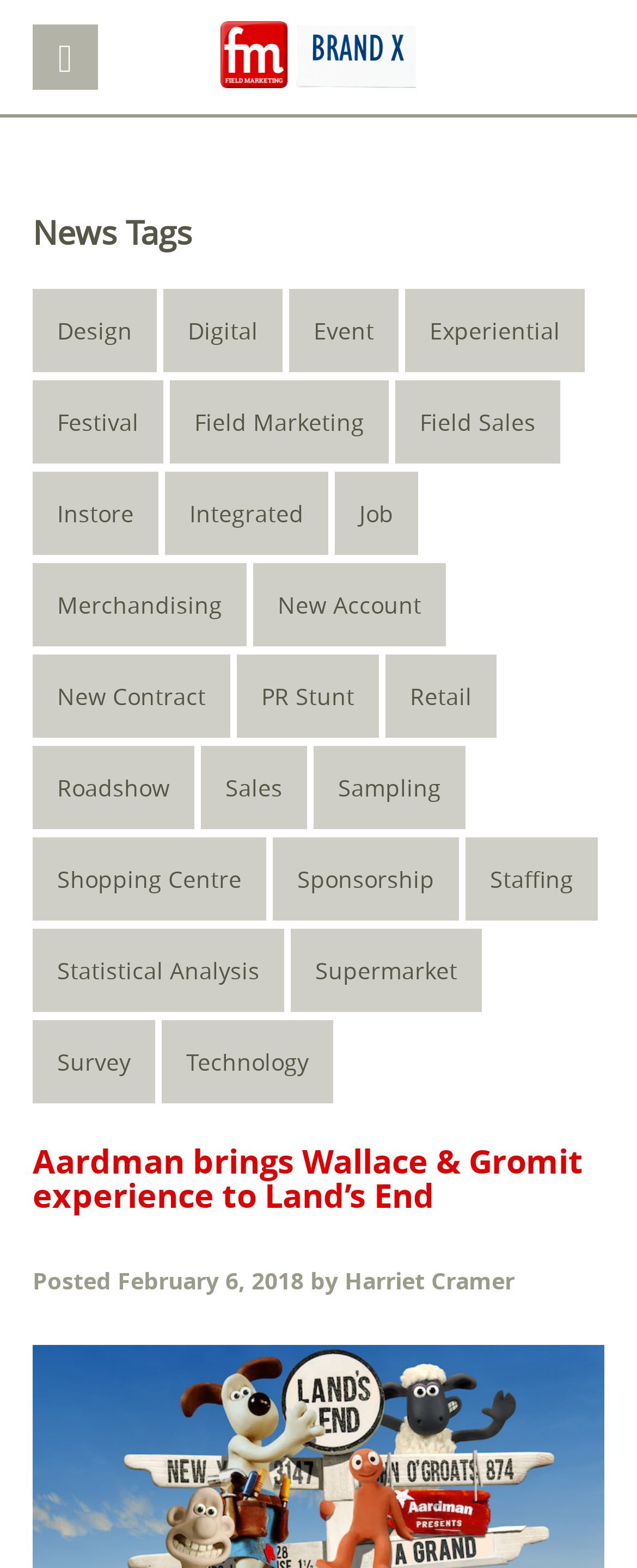Find the bounding box coordinates of the element I should click to carry out the following instruction: "Read Aardman brings Wallace & Gromit experience to Land’s End".

[0.051, 0.726, 0.915, 0.776]